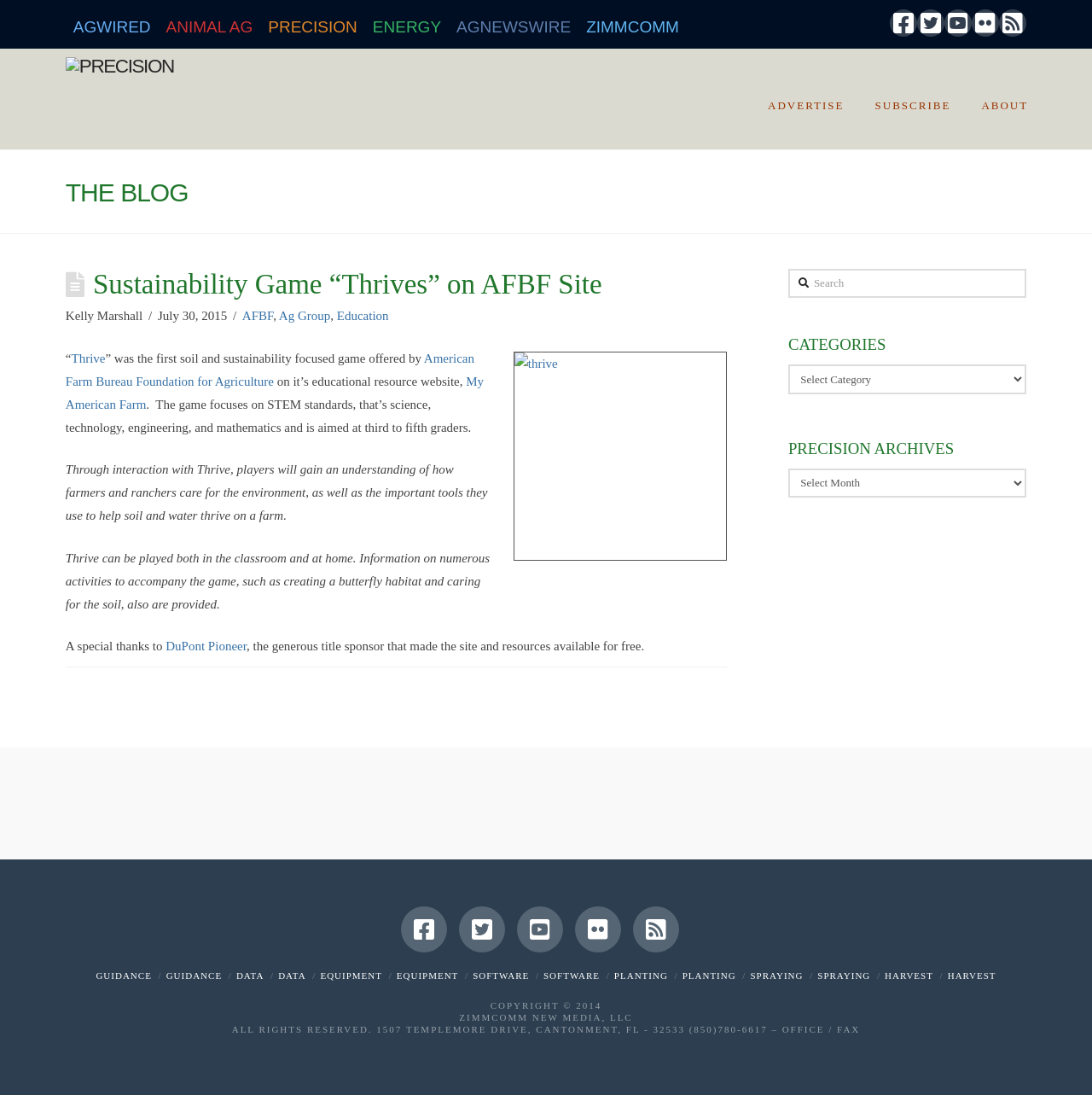Locate the bounding box coordinates of the clickable element to fulfill the following instruction: "Click on the 'Thrive' game link". Provide the coordinates as four float numbers between 0 and 1 in the format [left, top, right, bottom].

[0.065, 0.321, 0.096, 0.333]